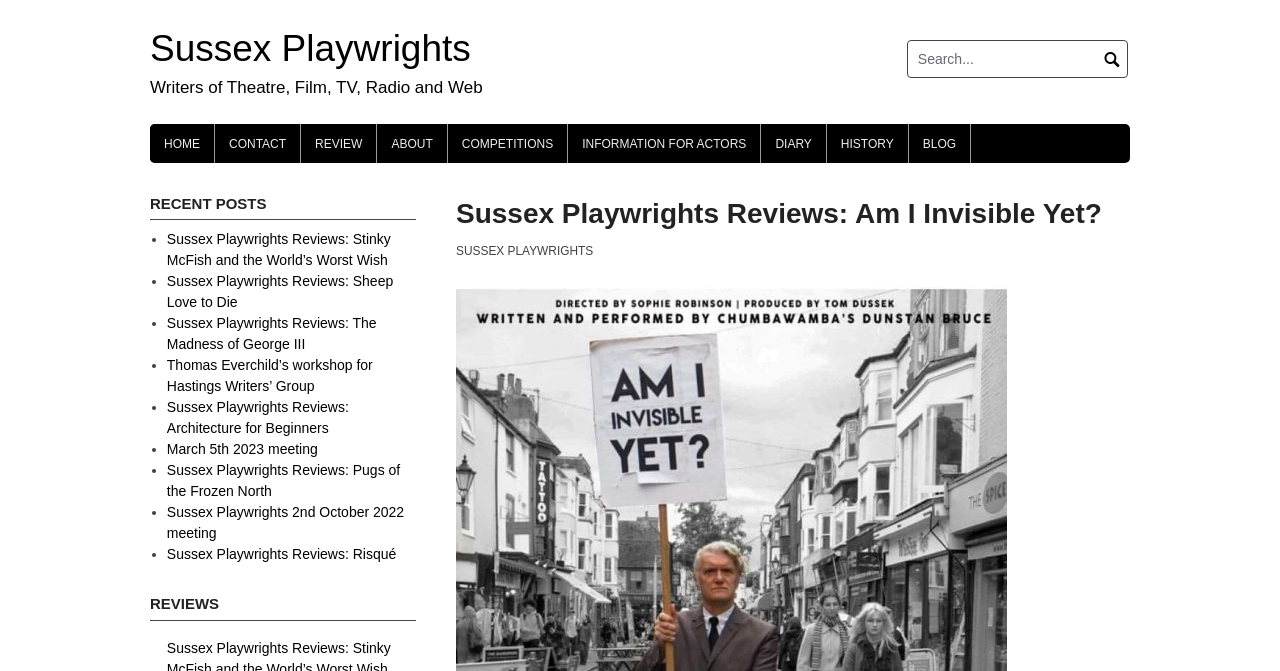Given the description of the UI element: "March 5th 2023 meeting", predict the bounding box coordinates in the form of [left, top, right, bottom], with each value being a float between 0 and 1.

[0.13, 0.658, 0.248, 0.681]